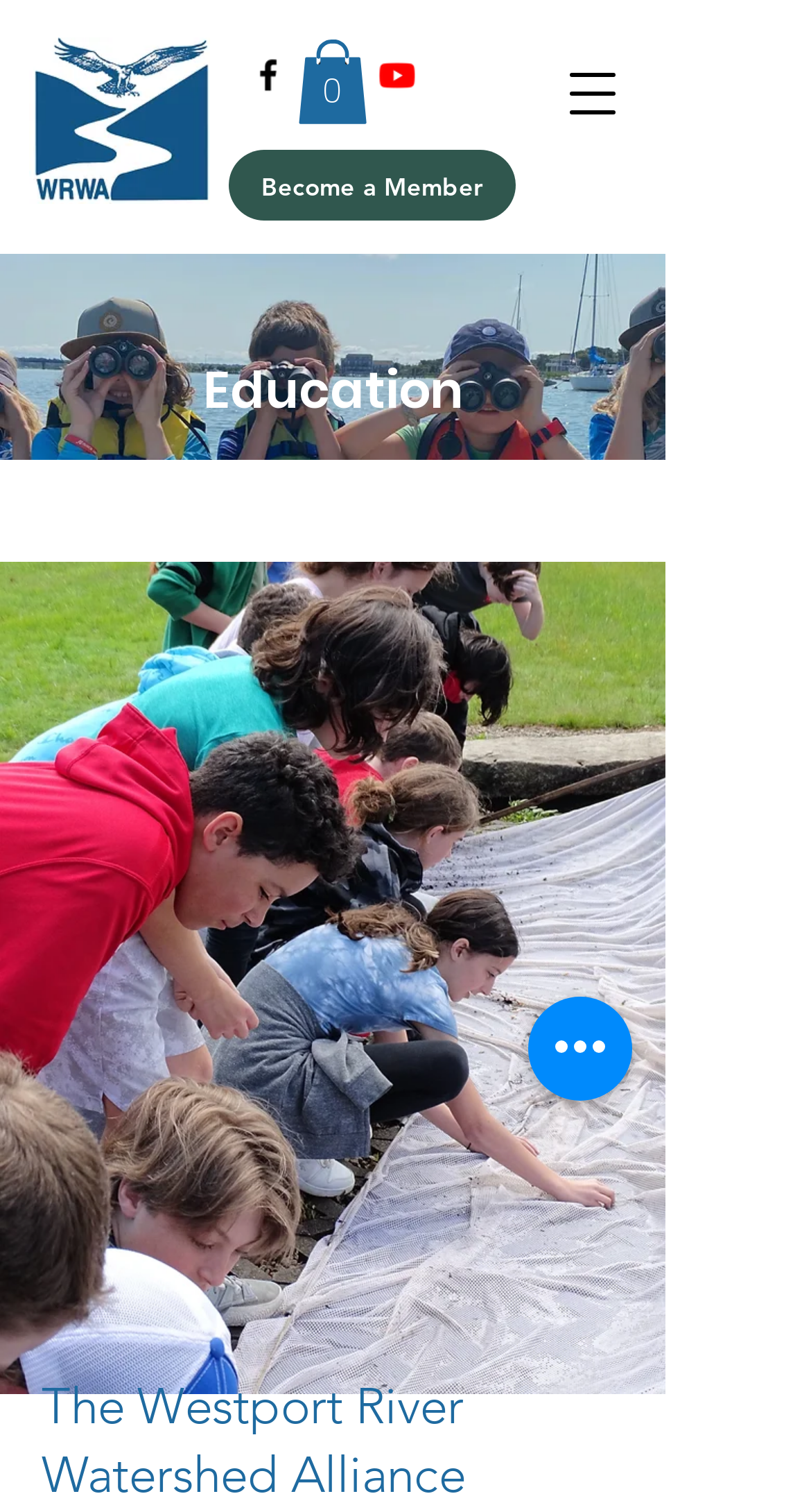How many social media links are there?
Refer to the image and give a detailed response to the question.

I counted the number of social media links in the 'Social Bar' section, which includes Facebook, Instagram, and YouTube.